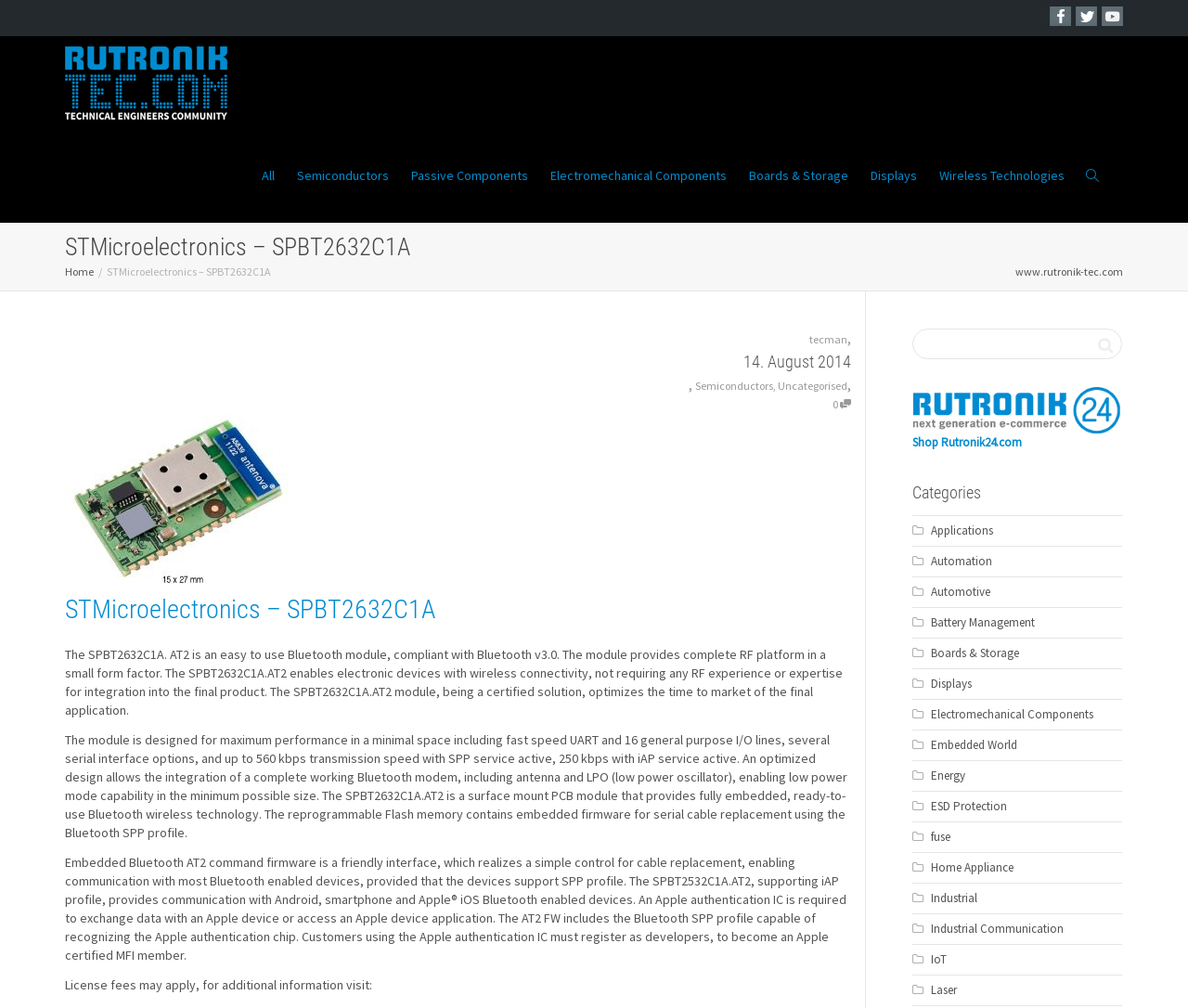Please analyze the image and provide a thorough answer to the question:
What is the type of module described on this webpage?

The webpage describes a Bluetooth module, specifically the SPBT2632C1A, which is a Bluetooth v3.0 module that supports SPP and iAP with AT2 command set.